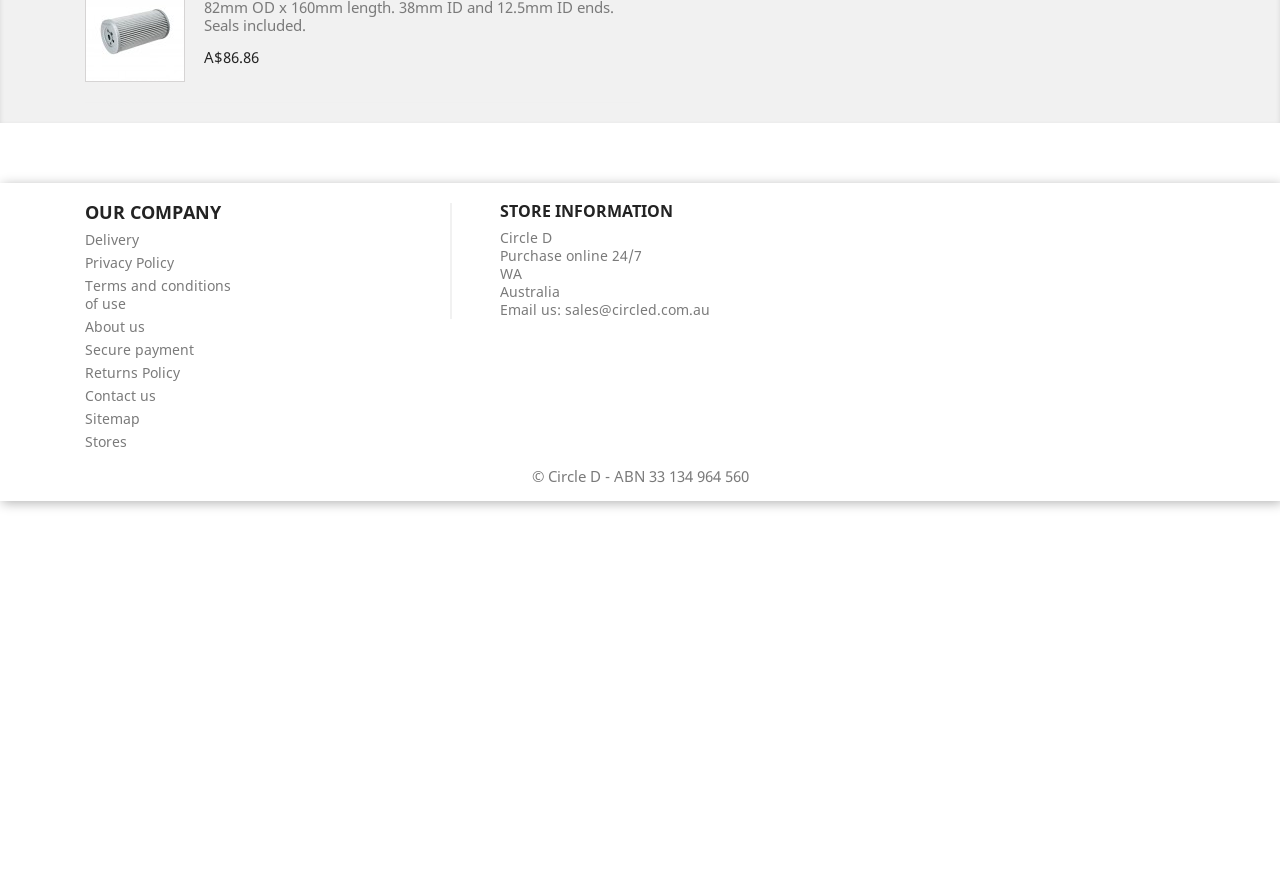What is the email address to contact the company?
Give a detailed and exhaustive answer to the question.

I found the email address 'sales@circled.com.au' in the footer section of the webpage, specifically in the 'STORE INFORMATION' section, where it says 'Email us:'.